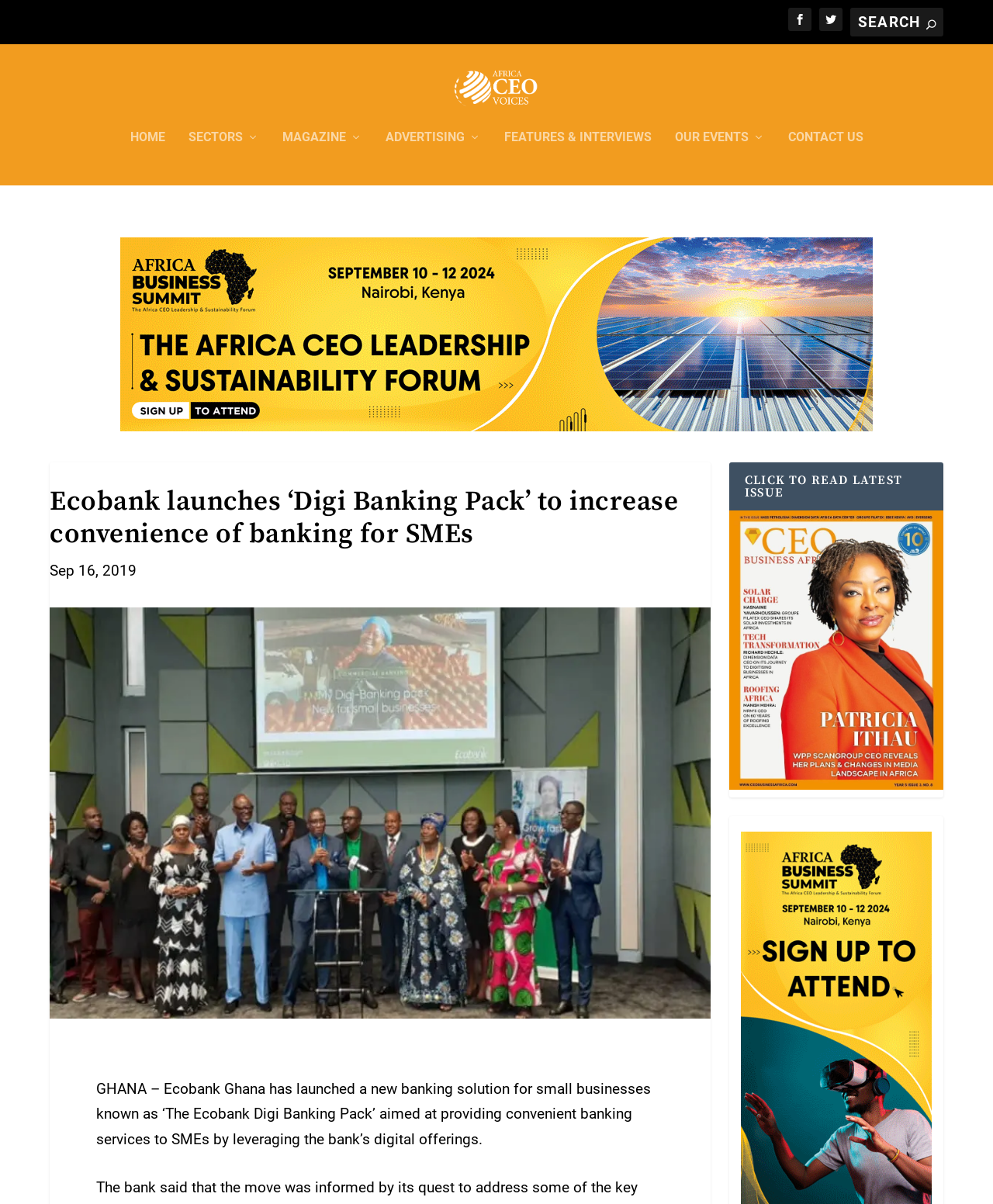Predict the bounding box coordinates of the area that should be clicked to accomplish the following instruction: "Go to Africa CEO Voices homepage". The bounding box coordinates should consist of four float numbers between 0 and 1, i.e., [left, top, right, bottom].

[0.05, 0.05, 0.95, 0.114]